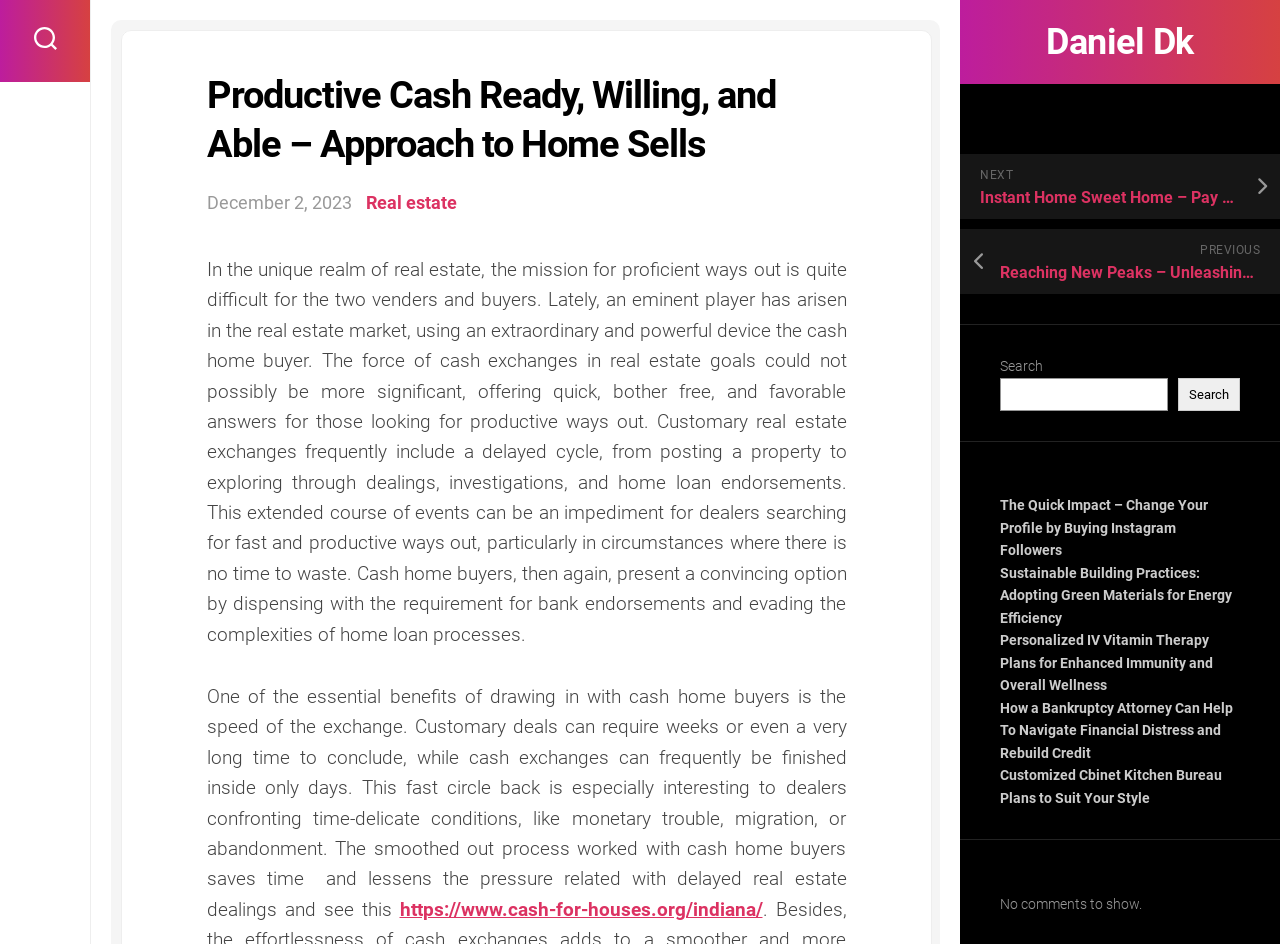Using the webpage screenshot, find the UI element described by Search. Provide the bounding box coordinates in the format (top-left x, top-left y, bottom-right x, bottom-right y), ensuring all values are floating point numbers between 0 and 1.

[0.92, 0.4, 0.969, 0.435]